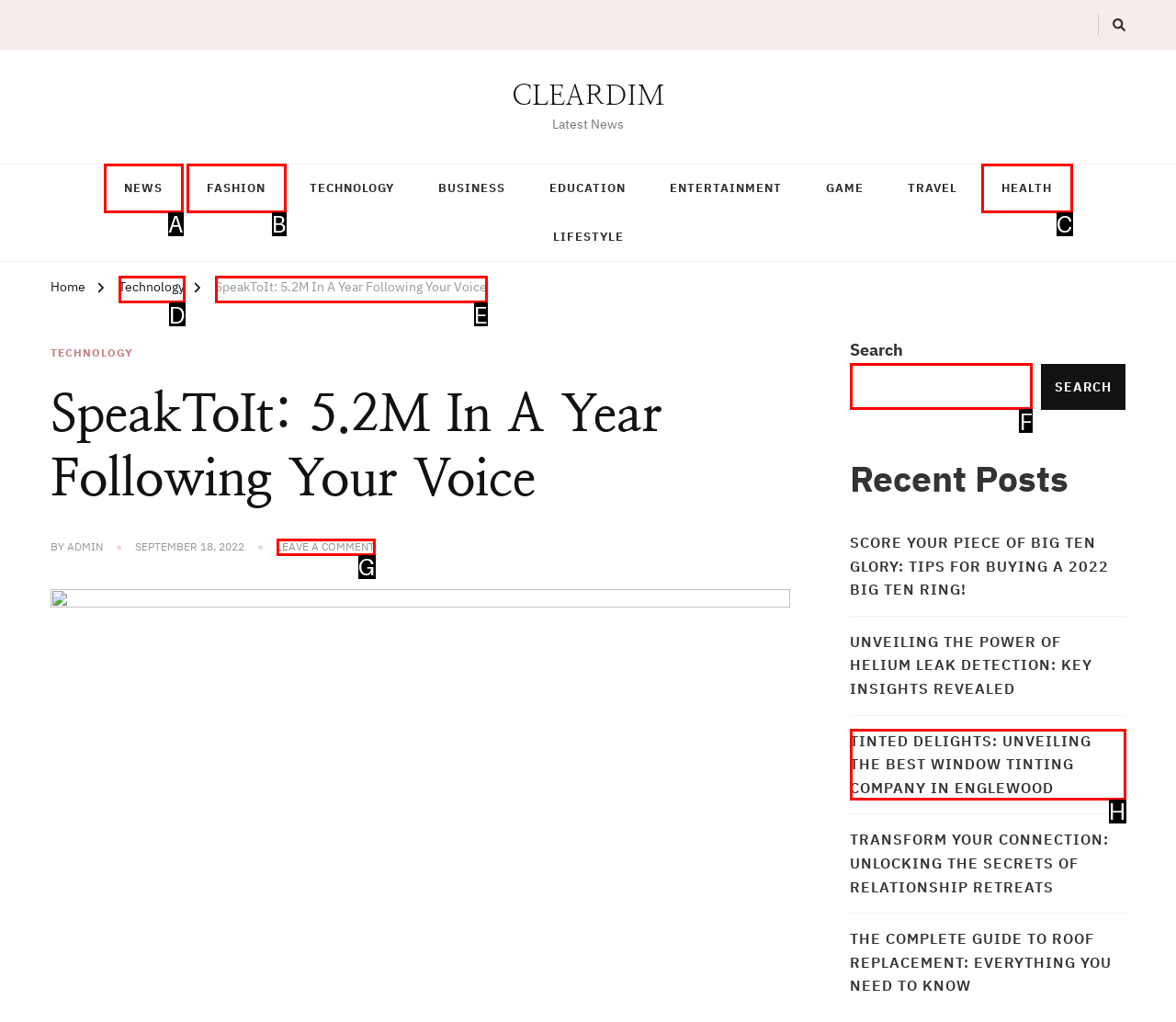Choose the HTML element to click for this instruction: Search for something Answer with the letter of the correct choice from the given options.

F